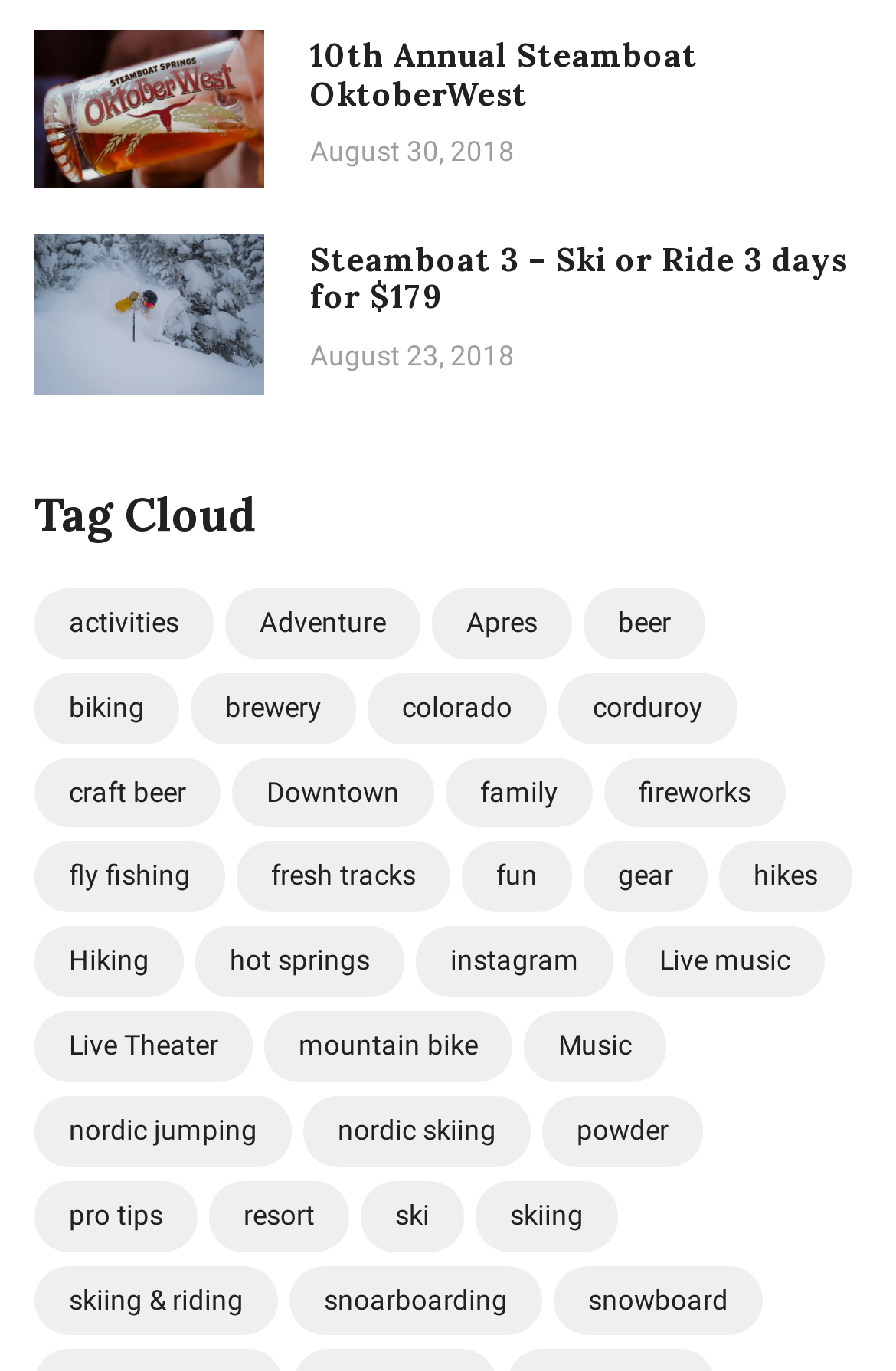How many items are tagged with 'skiing'?
Please utilize the information in the image to give a detailed response to the question.

The webpage has a tag cloud section where each tag is represented as a link. The tag 'skiing' has 8 items associated with it, which can be found by looking at the link element with the text 'skiing (8 items)'.